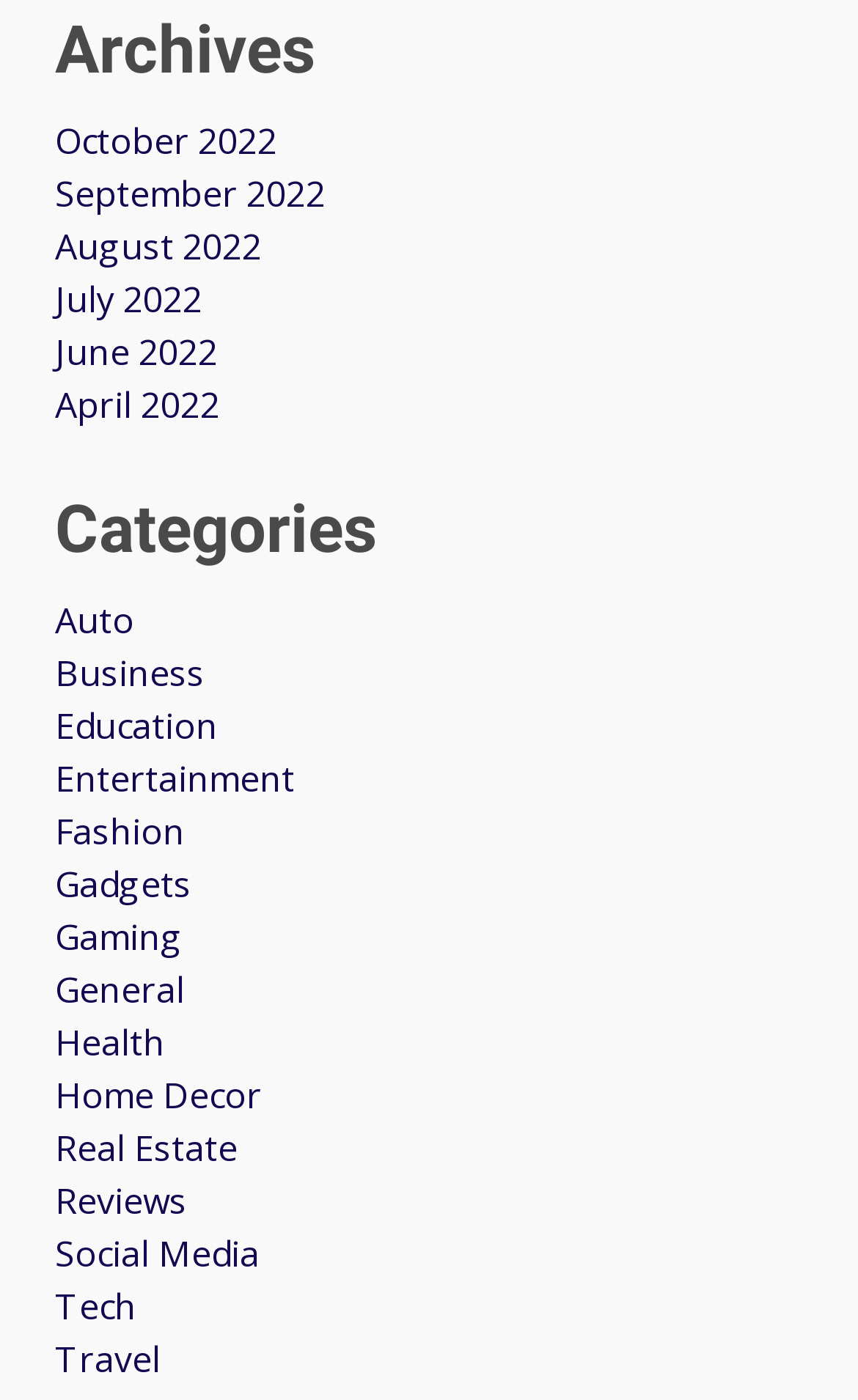How many categories are listed on the webpage?
Please provide a comprehensive answer based on the contents of the image.

The categories section on the webpage lists 15 different categories, including Auto, Business, Education, Entertainment, and so on. These categories likely represent the topics or themes that the webpage's content is organized around.